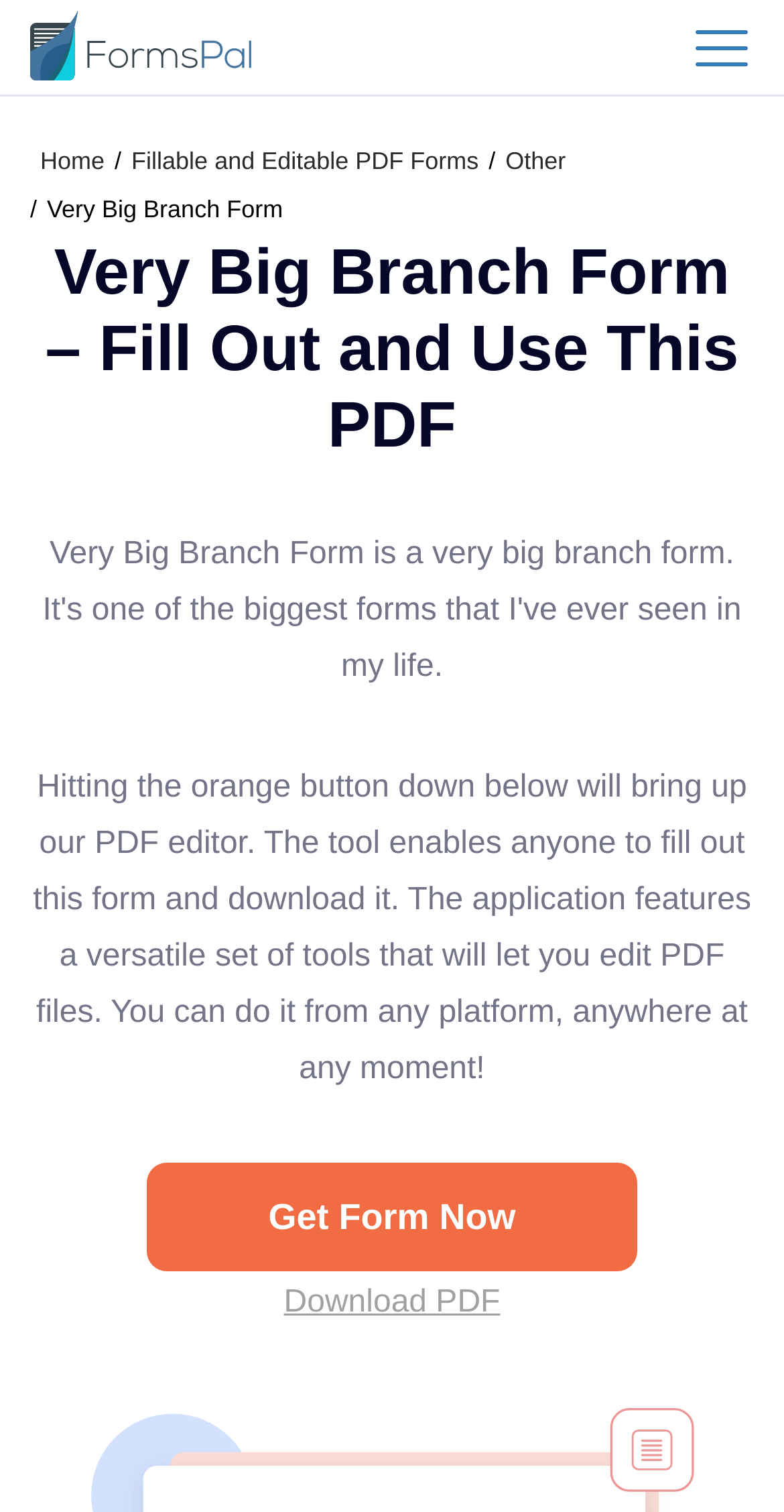Find the bounding box of the web element that fits this description: "Fillable and Editable PDF Forms".

[0.155, 0.094, 0.623, 0.118]